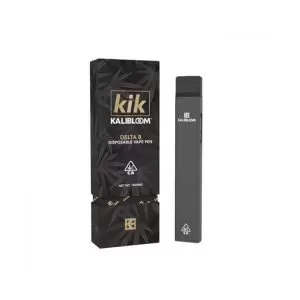Answer in one word or a short phrase: 
What is the dosage of the Delta 8 Disposable Vape Pen?

1000mg